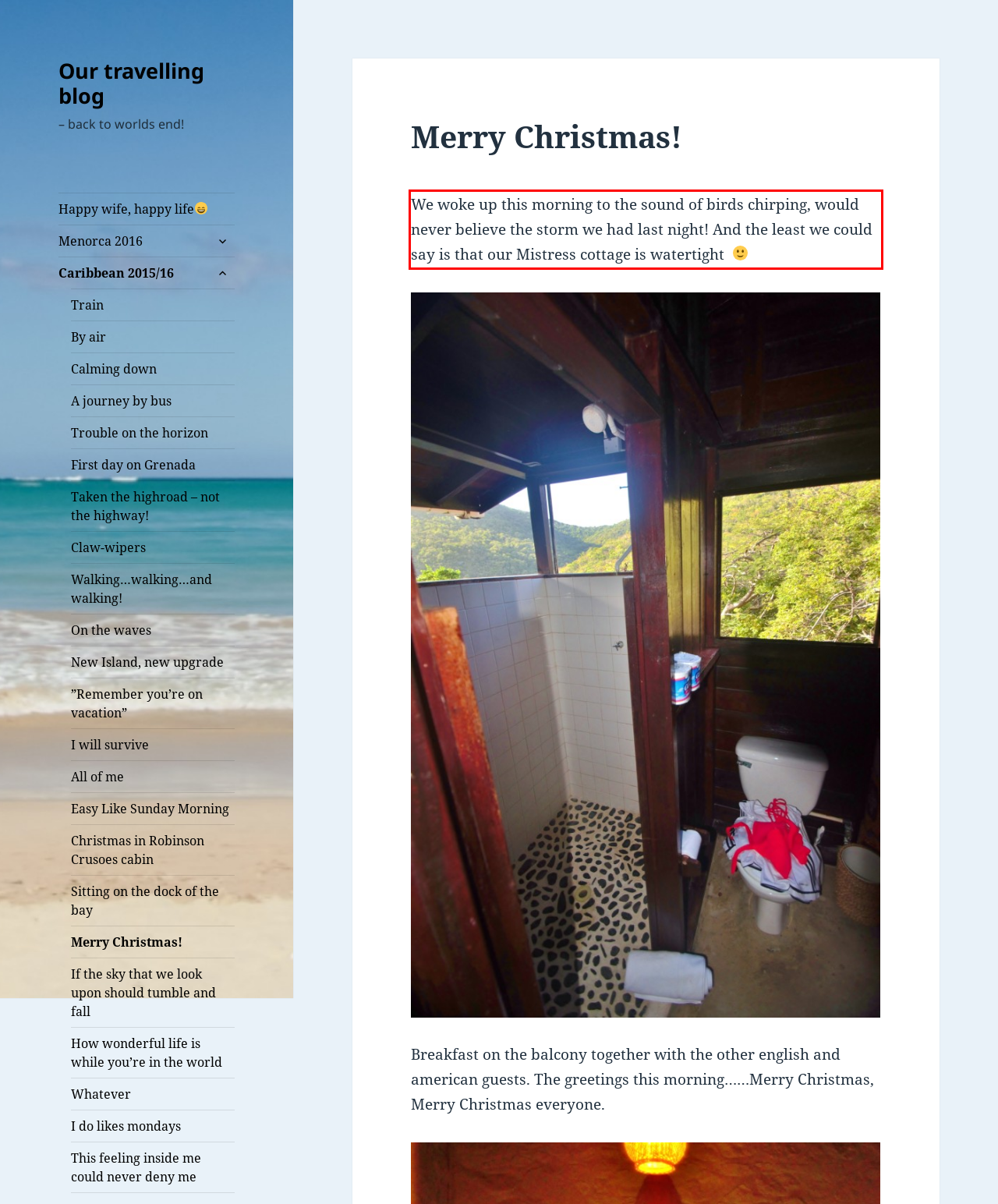Your task is to recognize and extract the text content from the UI element enclosed in the red bounding box on the webpage screenshot.

We woke up this morning to the sound of birds chirping, would never believe the storm we had last night! And the least we could say is that our Mistress cottage is watertight